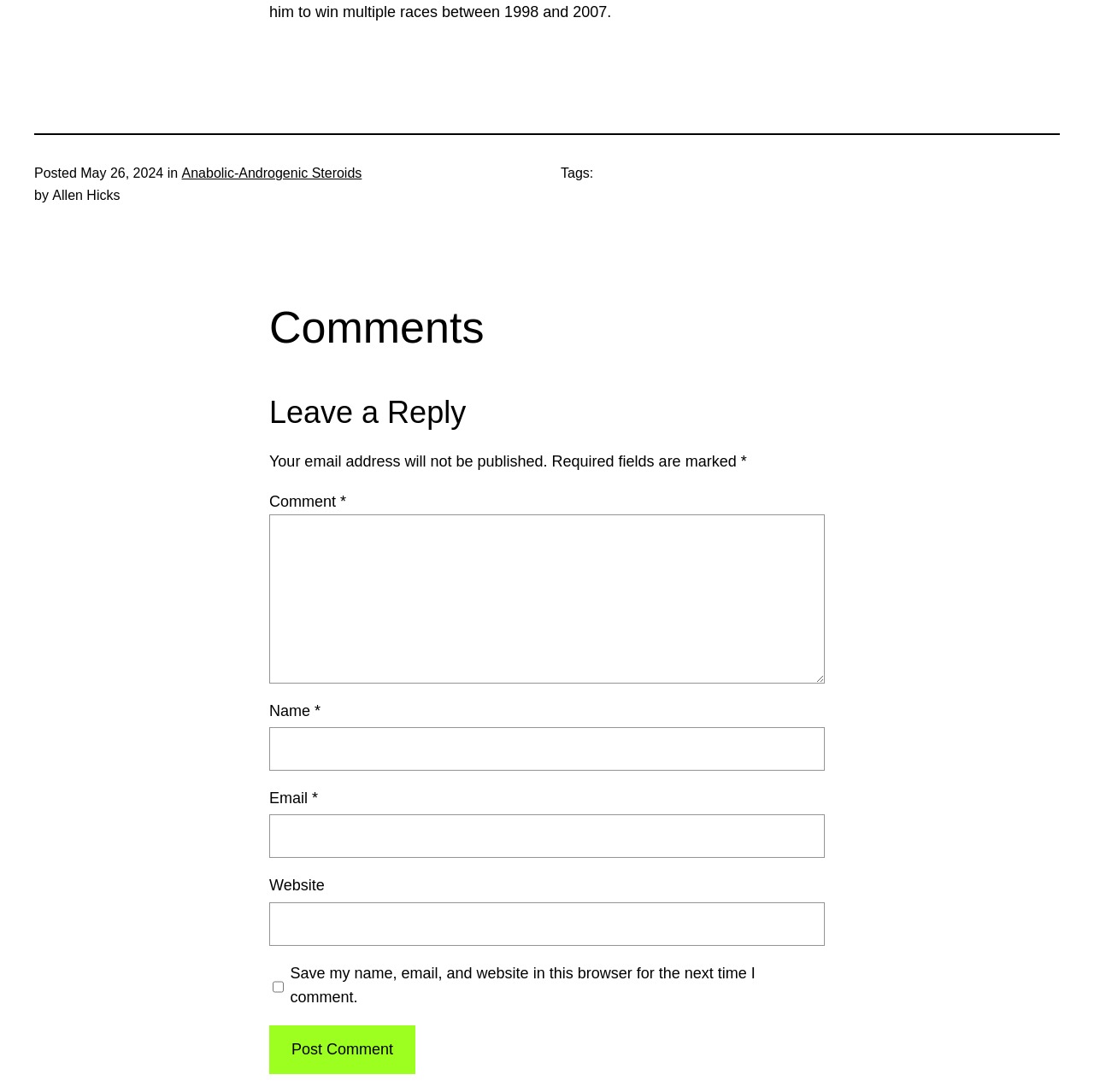Respond to the question below with a concise word or phrase:
What is the date of the post?

May 26, 2024